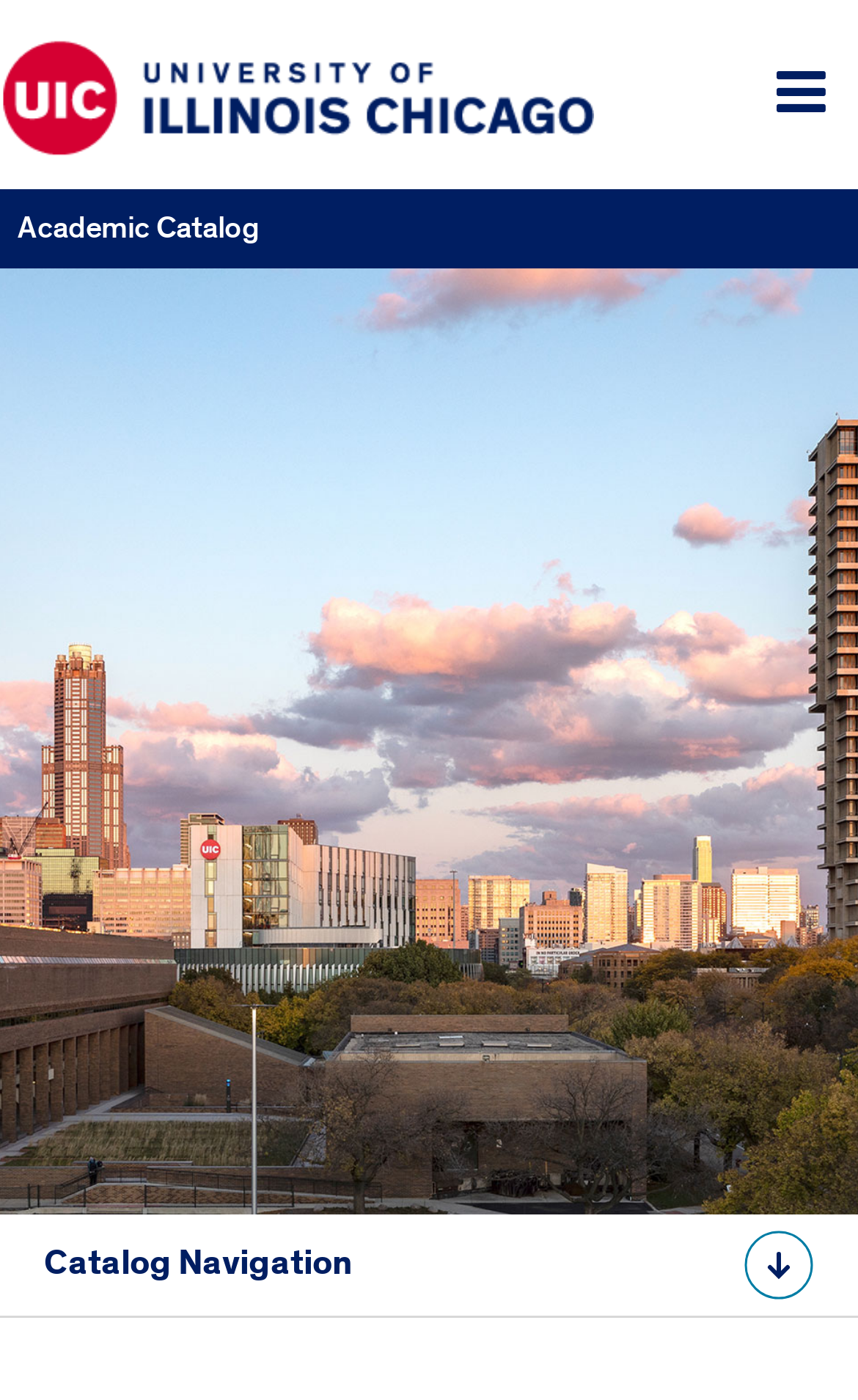What is the main category of the catalog?
From the image, provide a succinct answer in one word or a short phrase.

Academic Catalog